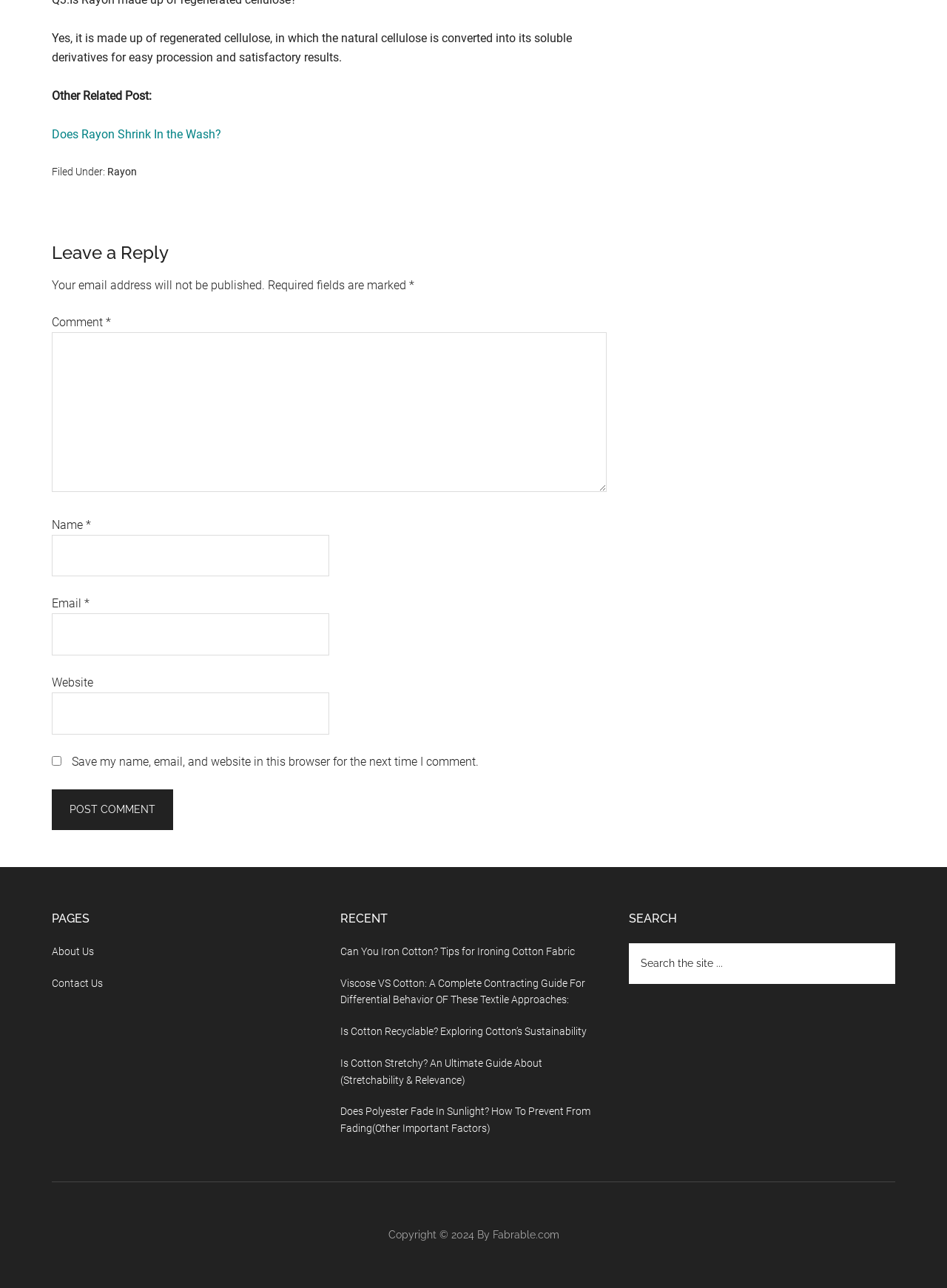Identify the bounding box for the described UI element. Provide the coordinates in (top-left x, top-left y, bottom-right x, bottom-right y) format with values ranging from 0 to 1: About Us

[0.055, 0.734, 0.099, 0.743]